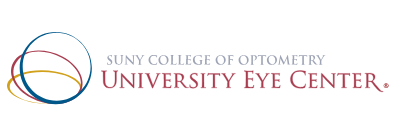Use a single word or phrase to respond to the question:
What is the affiliation of the University Eye Center?

SUNY College of Optometry